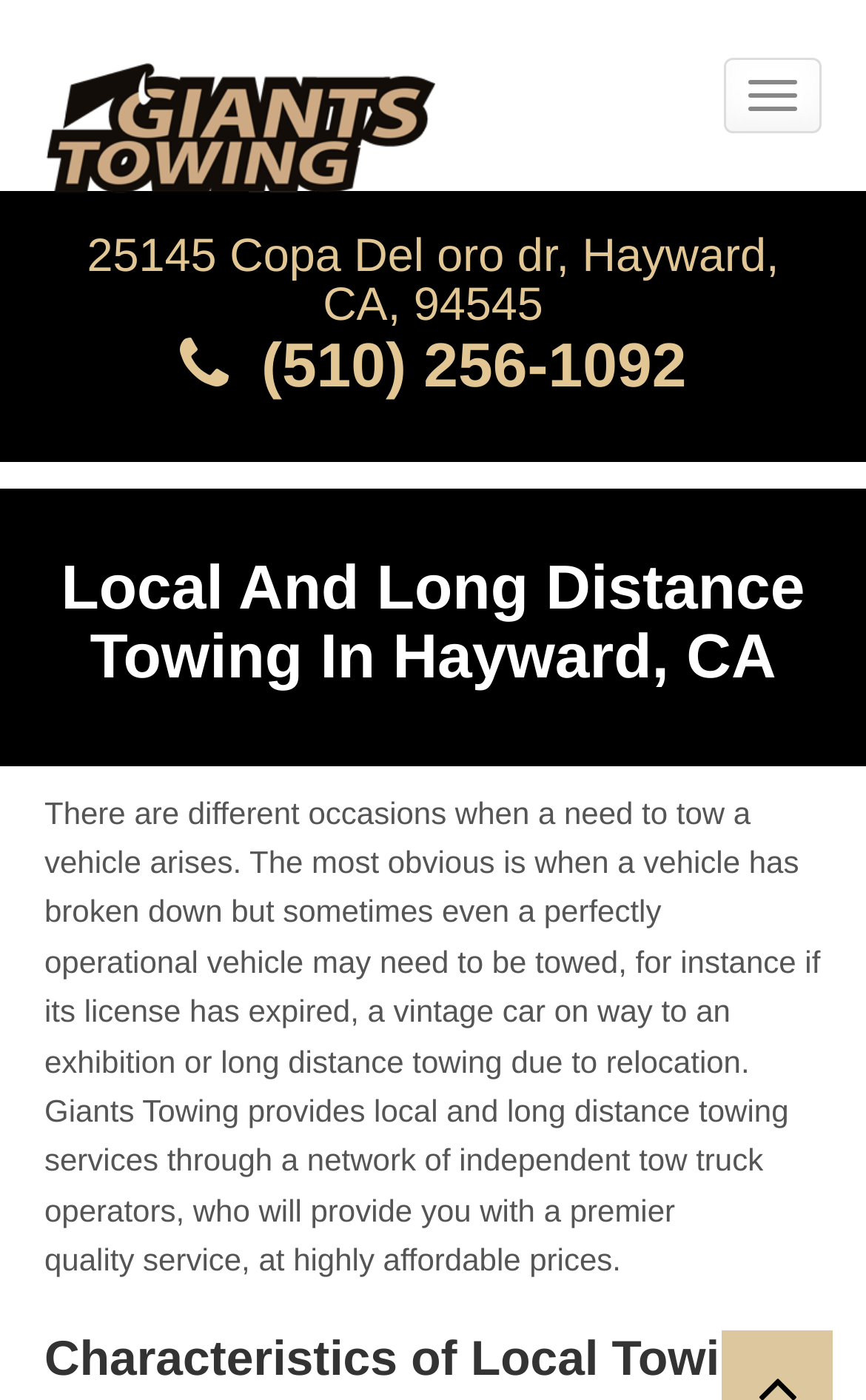Answer the question below in one word or phrase:
What is the phone number of Giants Towing?

(510) 256-1092